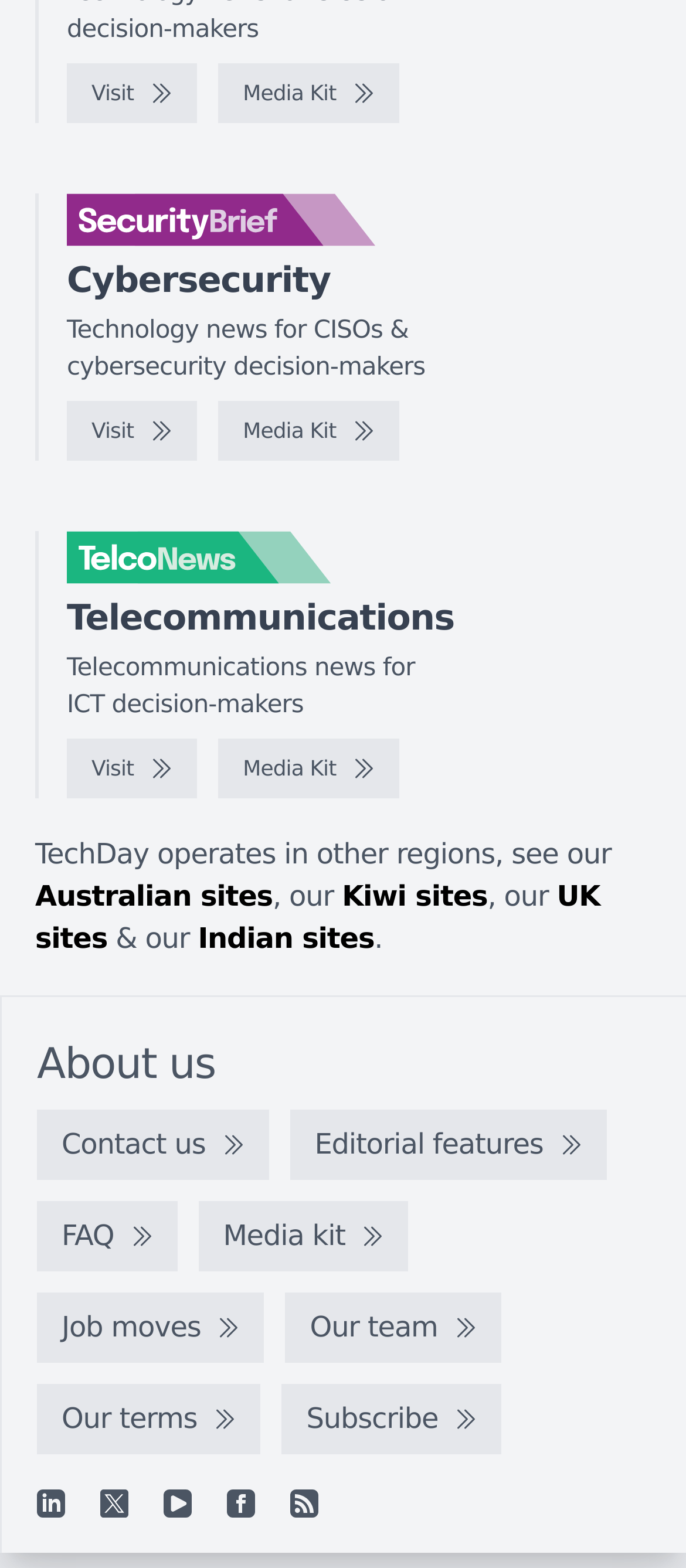Please provide a brief answer to the question using only one word or phrase: 
What is the purpose of the 'Media Kit' link?

To access media resources